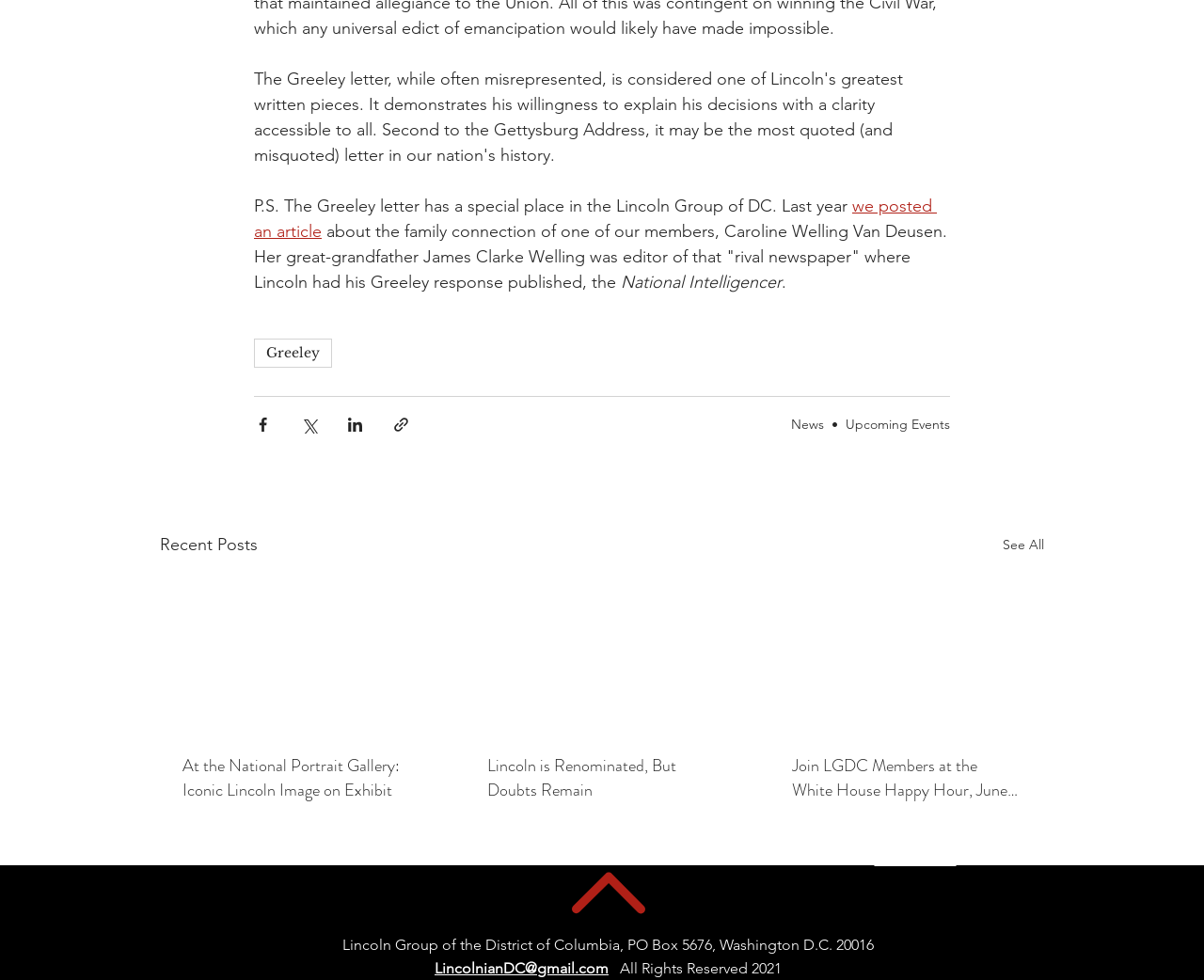Determine the bounding box coordinates of the clickable area required to perform the following instruction: "Search for something". The coordinates should be represented as four float numbers between 0 and 1: [left, top, right, bottom].

None